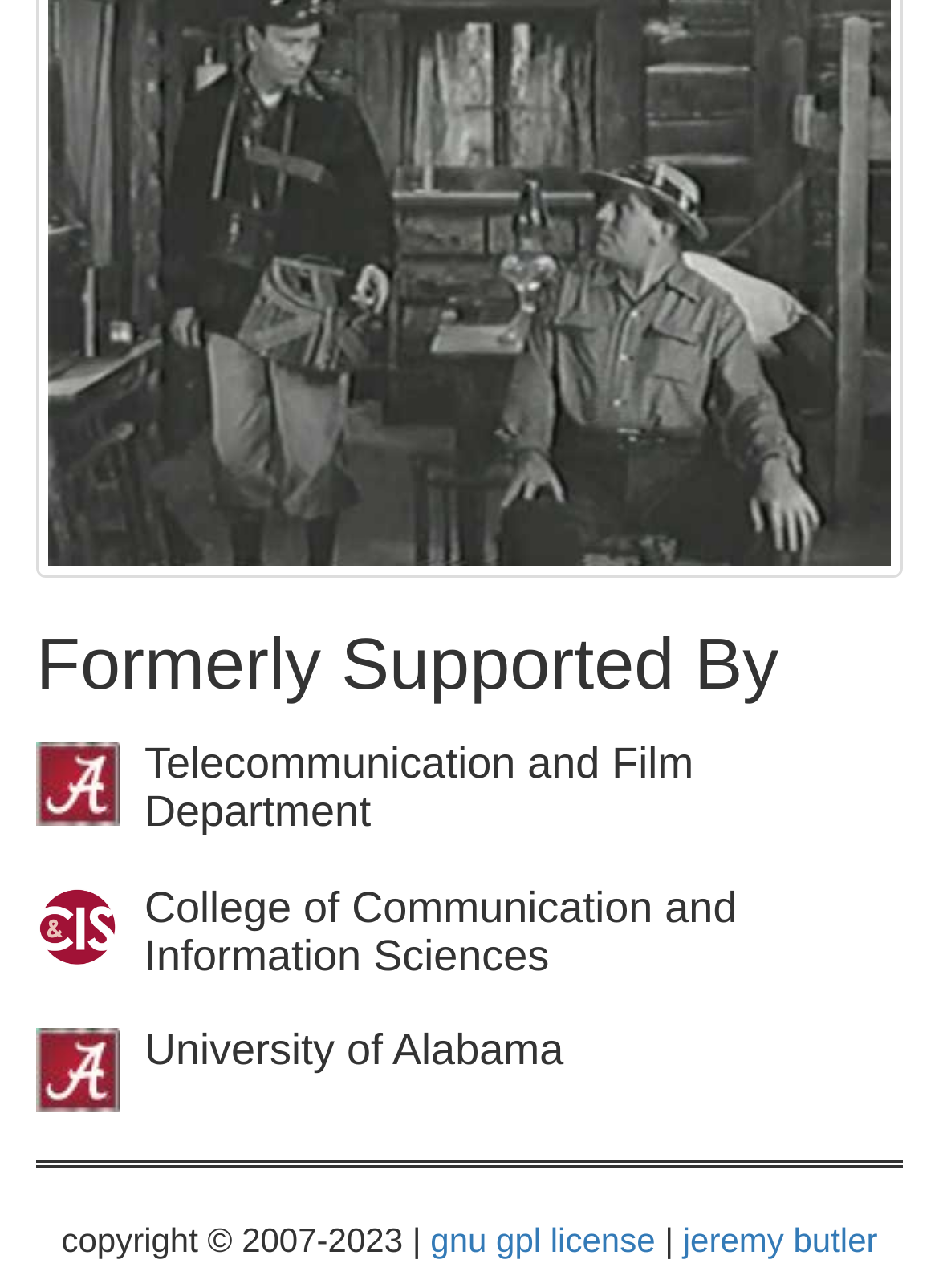How many logos are displayed on the webpage?
Based on the image, answer the question with a single word or brief phrase.

3